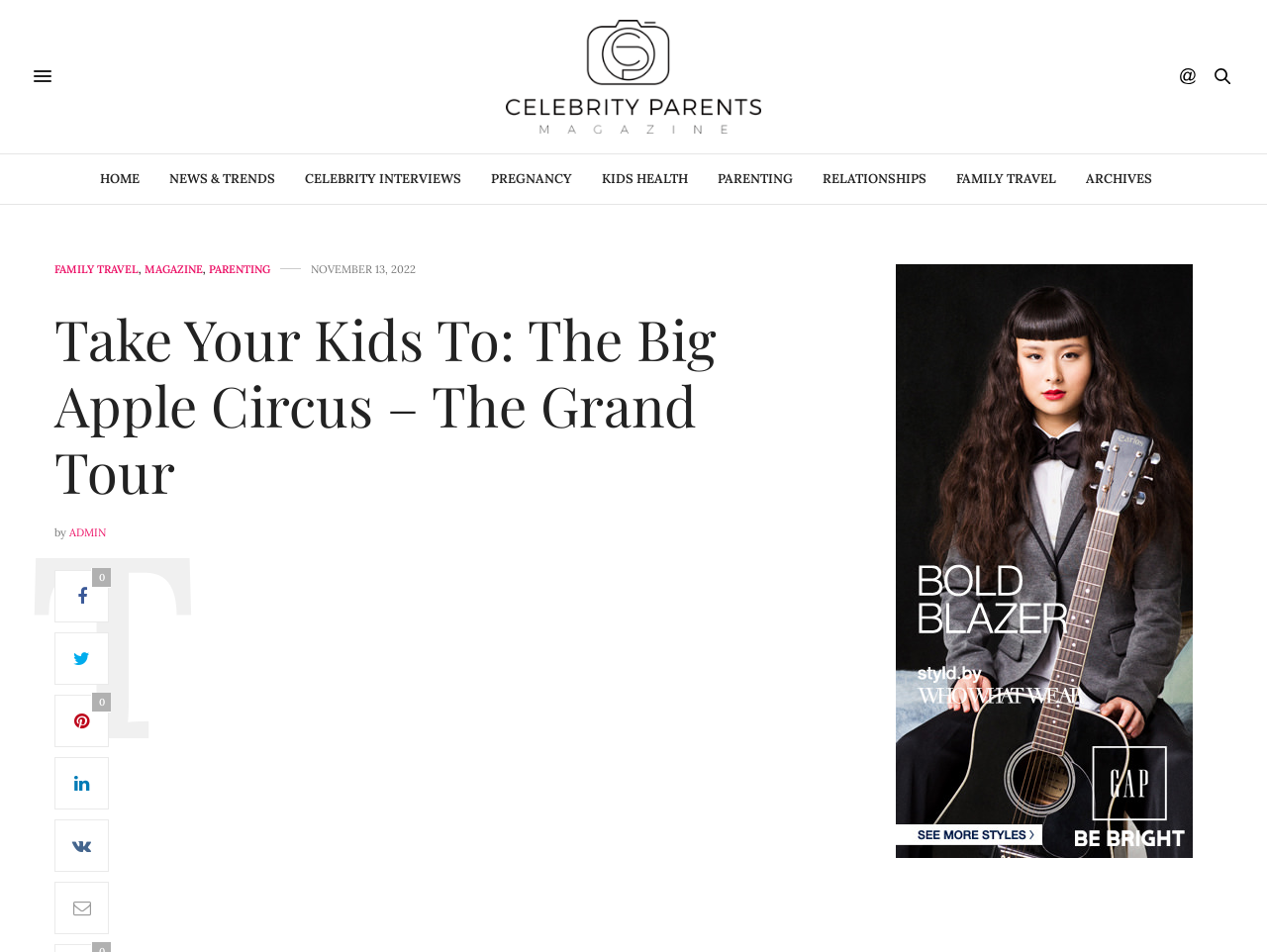What are the main categories on the webpage?
Please look at the screenshot and answer using one word or phrase.

HOME, NEWS & TRENDS, etc.